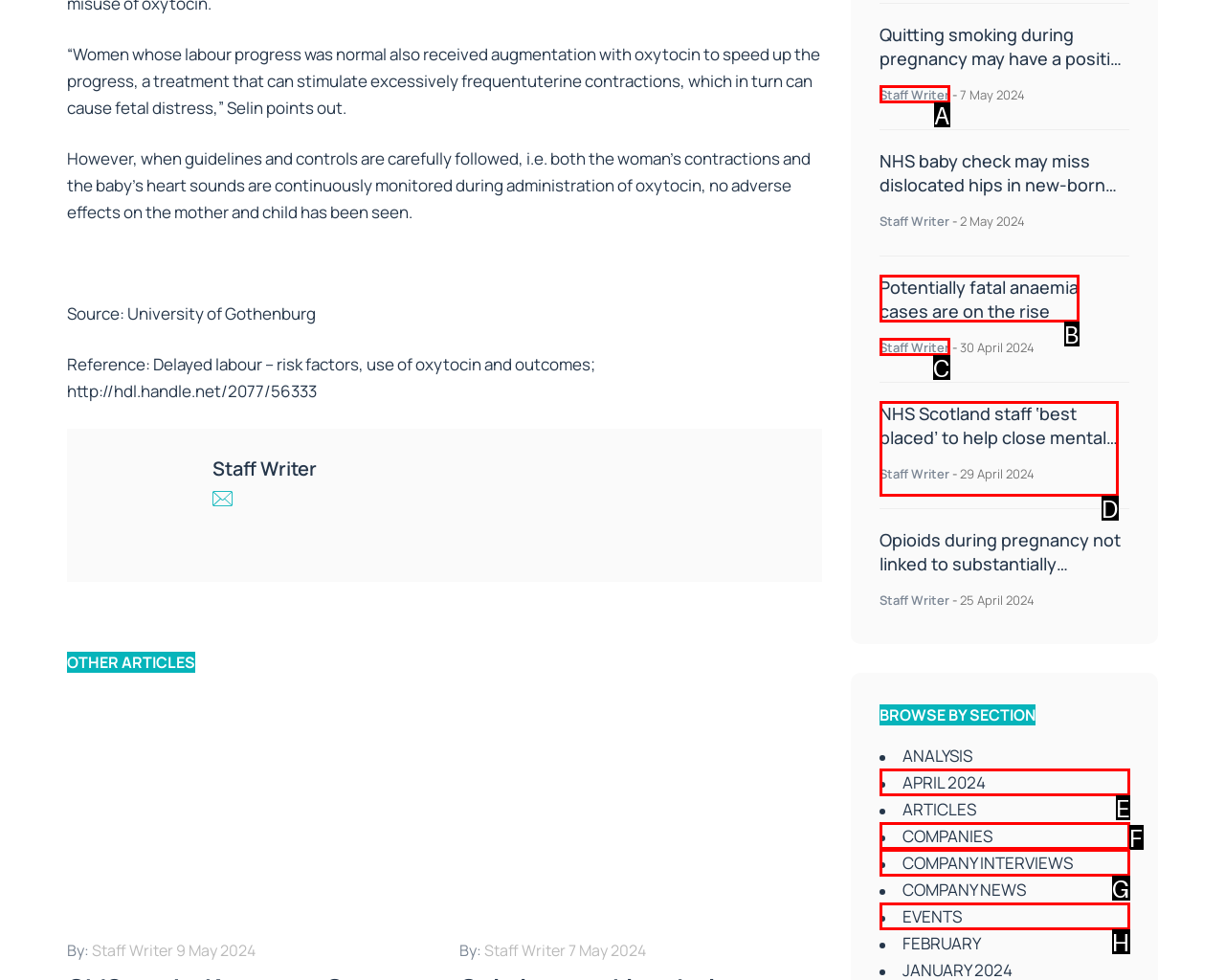Given the description: Staff Writer, pick the option that matches best and answer with the corresponding letter directly.

C